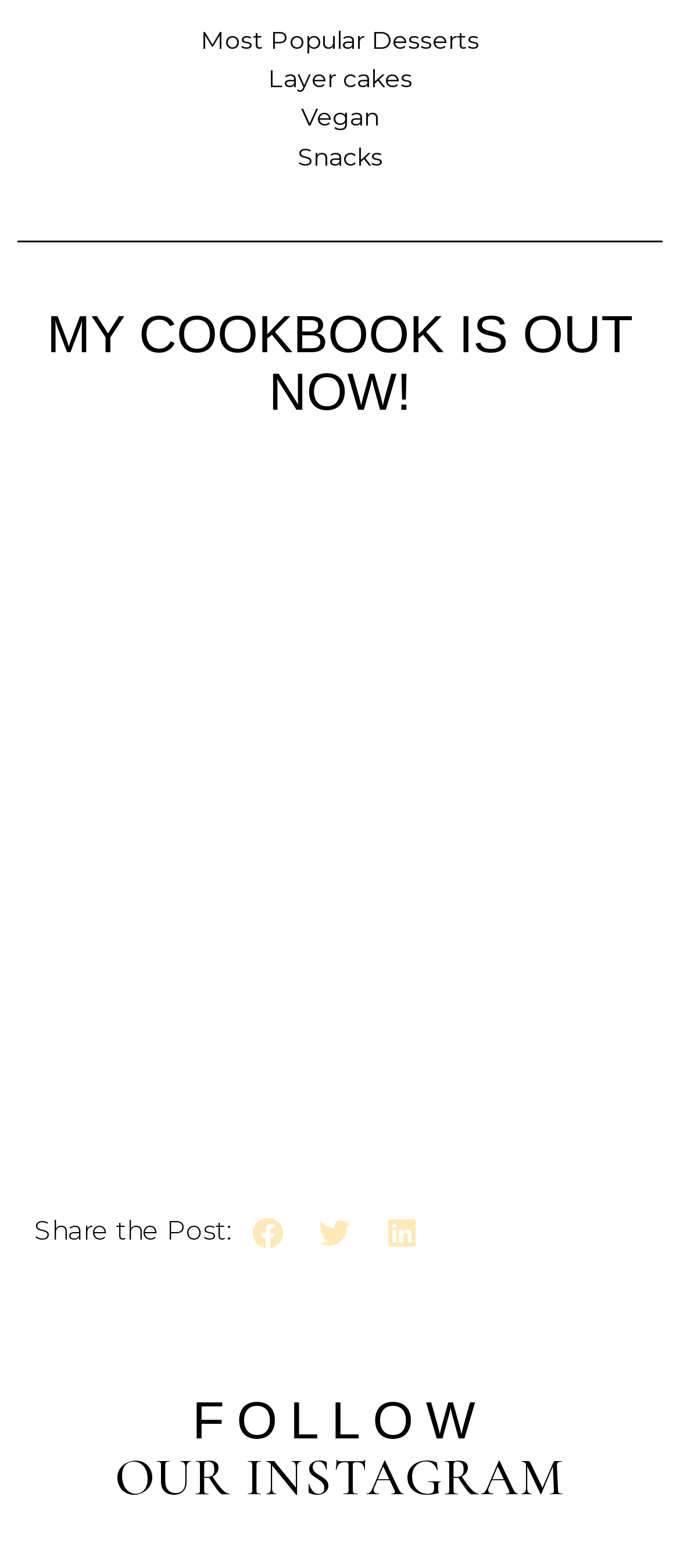Analyze the image and answer the question with as much detail as possible: 
What is the author encouraging users to do?

The heading 'FOLLOW' and the links 'FOLLOW' and 'OUR INSTAGRAM' suggest that the author is encouraging users to follow them on social media, specifically Instagram.